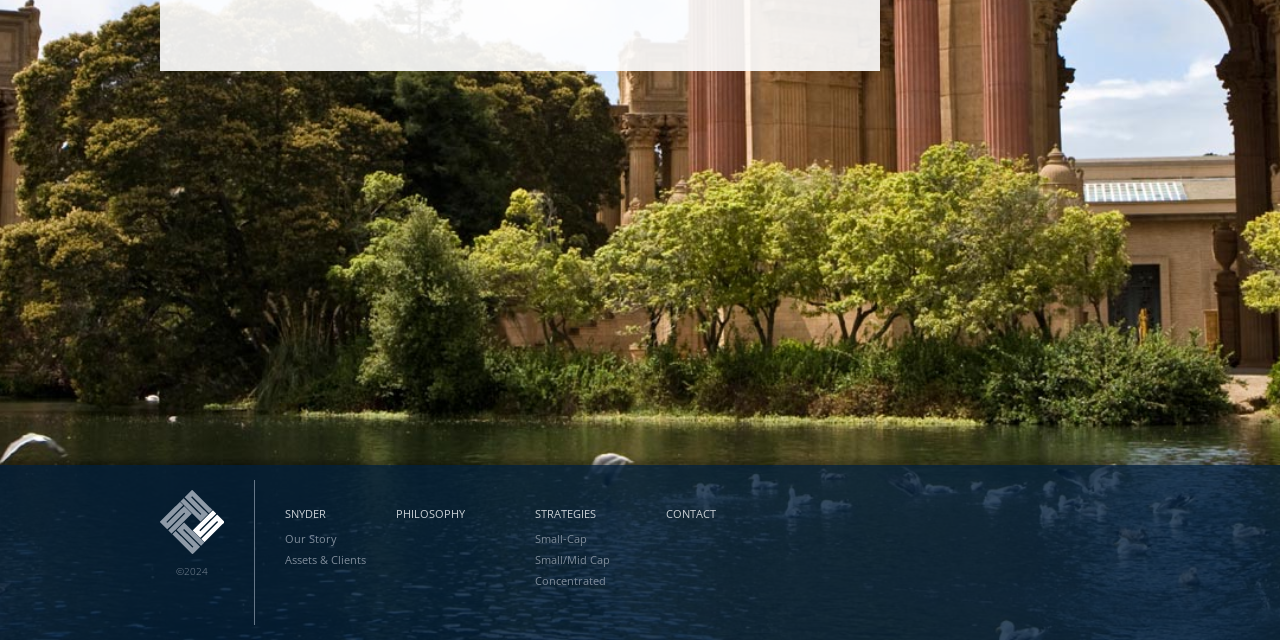Provide the bounding box coordinates of the HTML element this sentence describes: "Assets & Clients". The bounding box coordinates consist of four float numbers between 0 and 1, i.e., [left, top, right, bottom].

[0.223, 0.862, 0.286, 0.886]